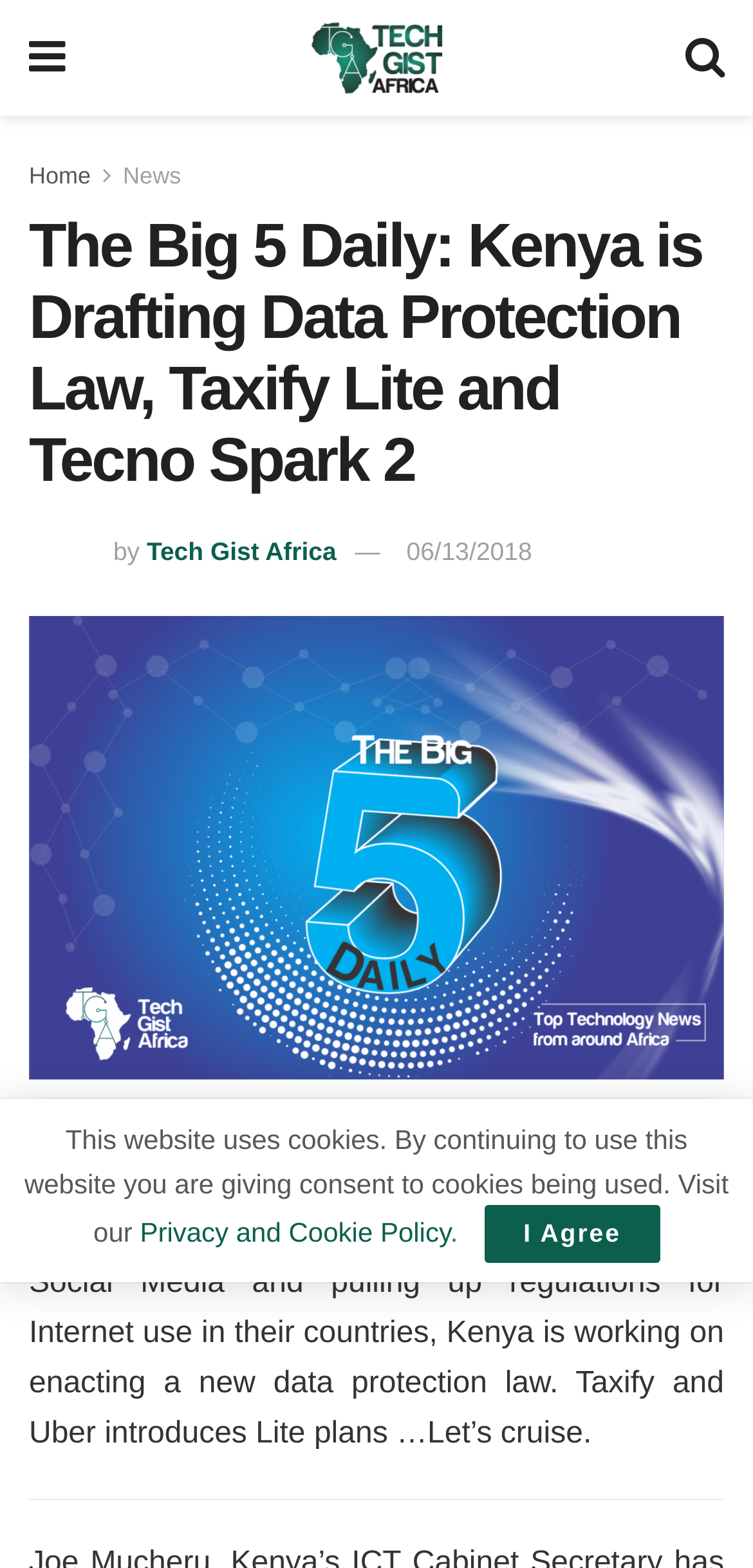Please determine the bounding box coordinates of the section I need to click to accomplish this instruction: "go to Techgist Africa website".

[0.396, 0.012, 0.601, 0.062]